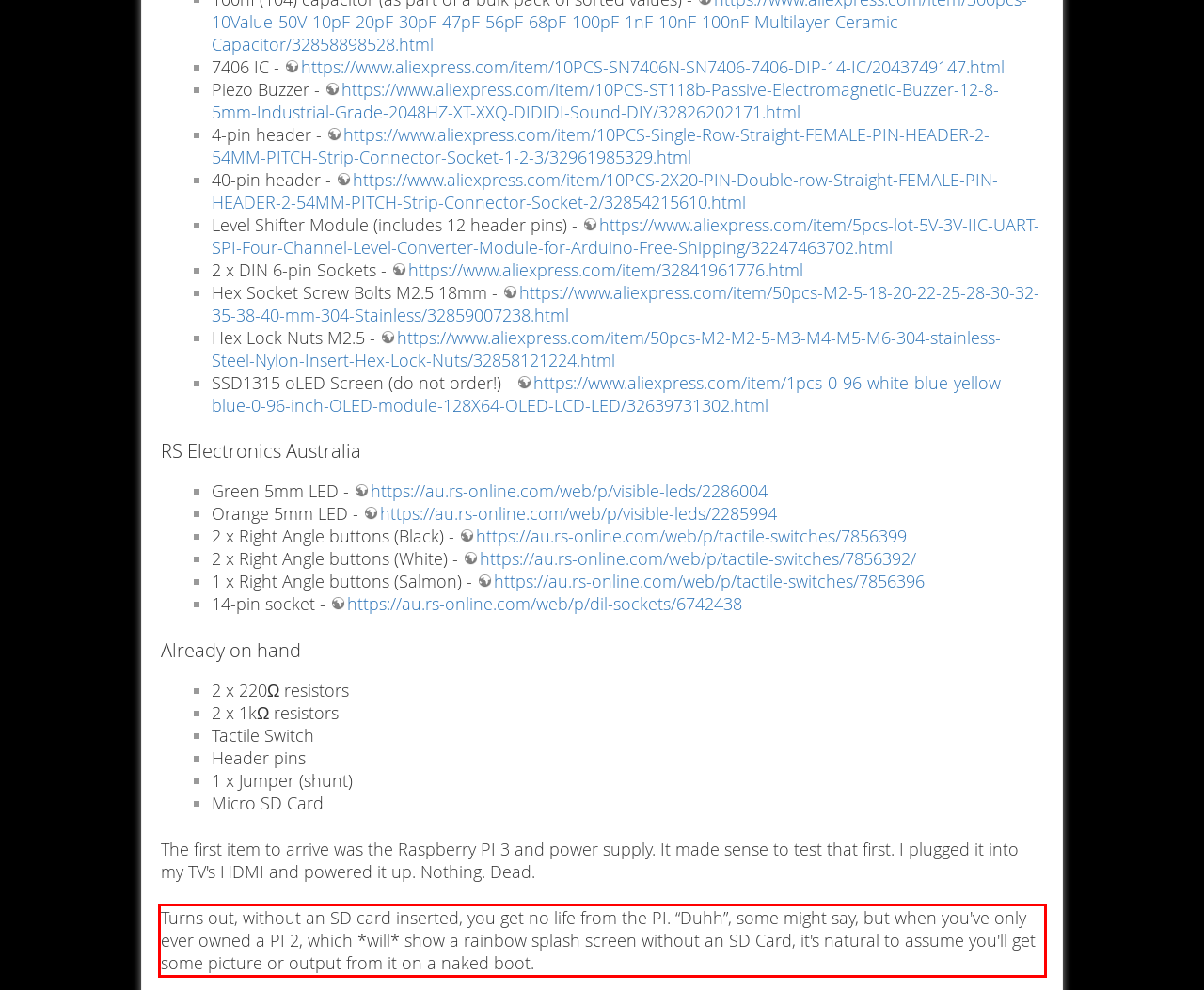Observe the screenshot of the webpage that includes a red rectangle bounding box. Conduct OCR on the content inside this red bounding box and generate the text.

Turns out, without an SD card inserted, you get no life from the PI. “Duhh”, some might say, but when you've only ever owned a PI 2, which *will* show a rainbow splash screen without an SD Card, it's natural to assume you'll get some picture or output from it on a naked boot.